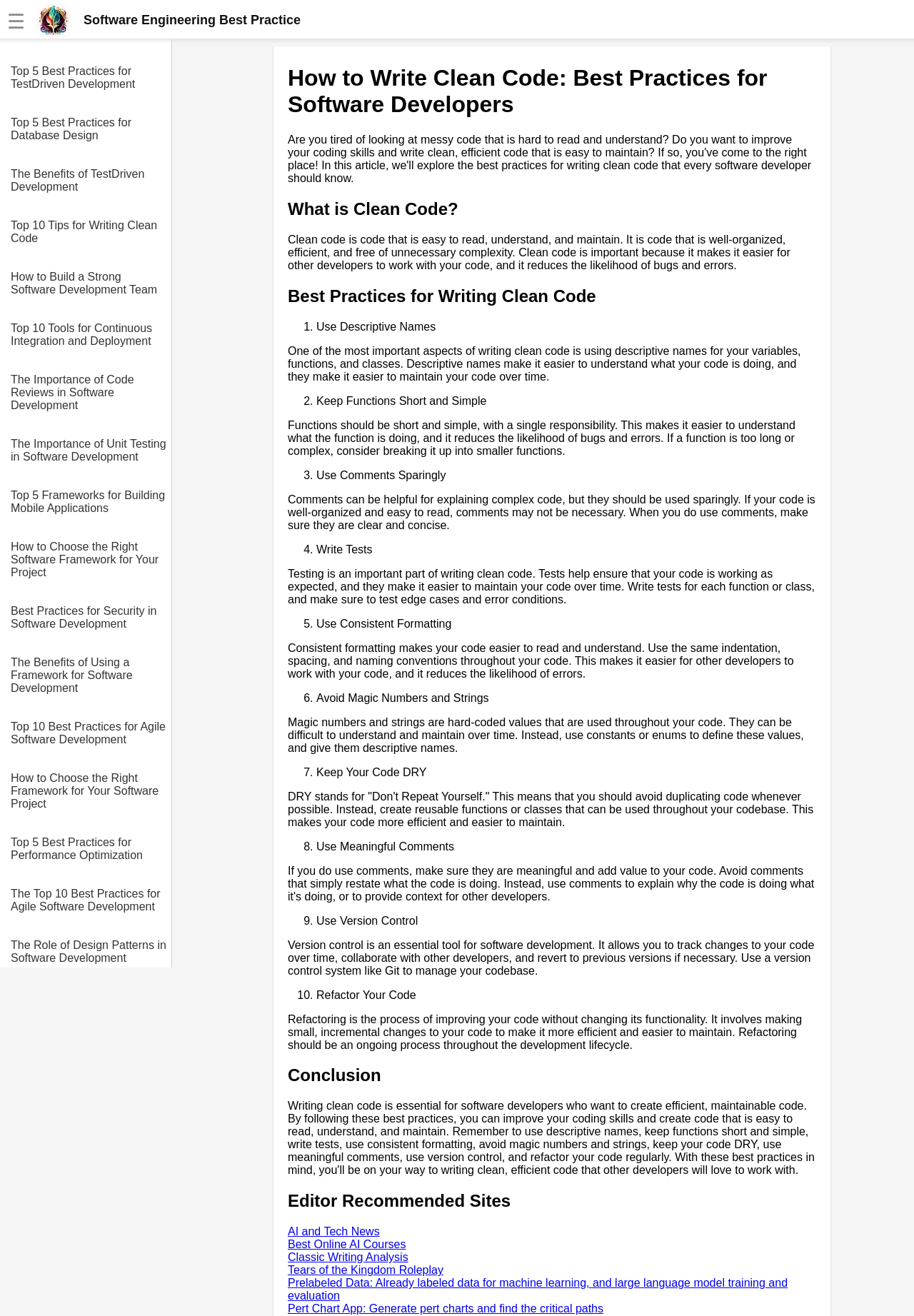Please determine the headline of the webpage and provide its content.

How to Write Clean Code: Best Practices for Software Developers